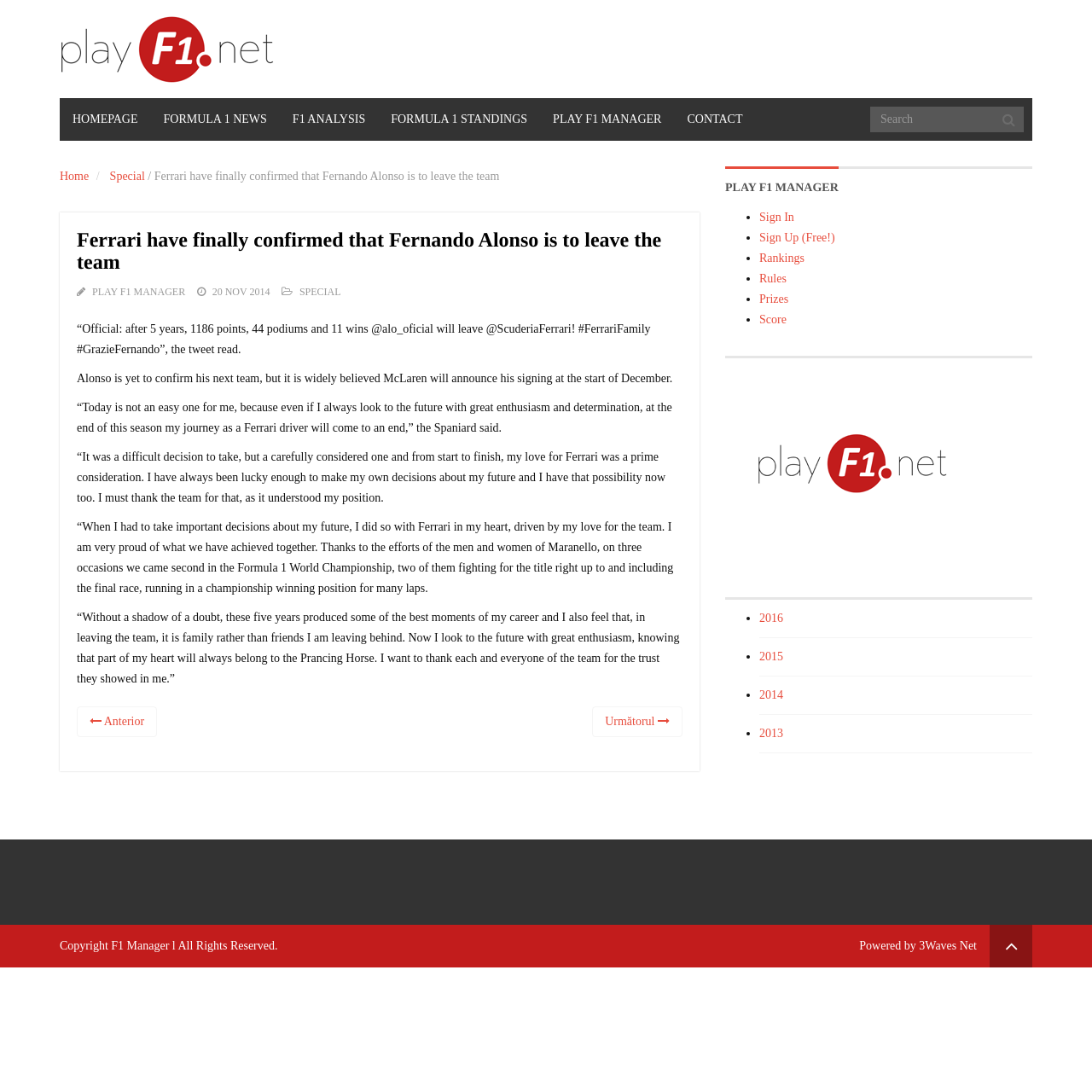Use a single word or phrase to answer the question:
What is the text of the first link in the webpage?

HOMEPAGE